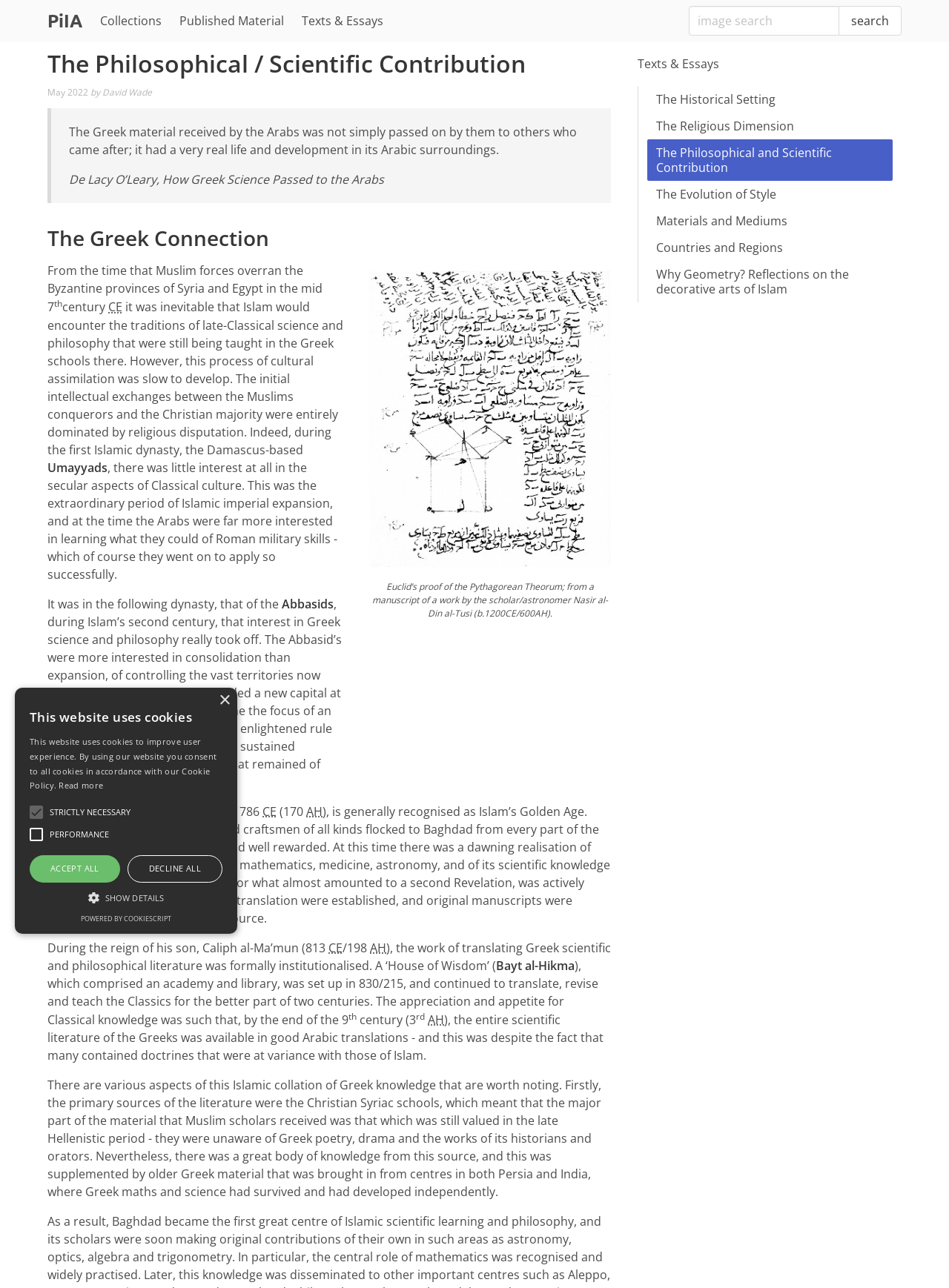What is the main heading displayed on the webpage? Please provide the text.

The Philosophical / Scientific Contribution